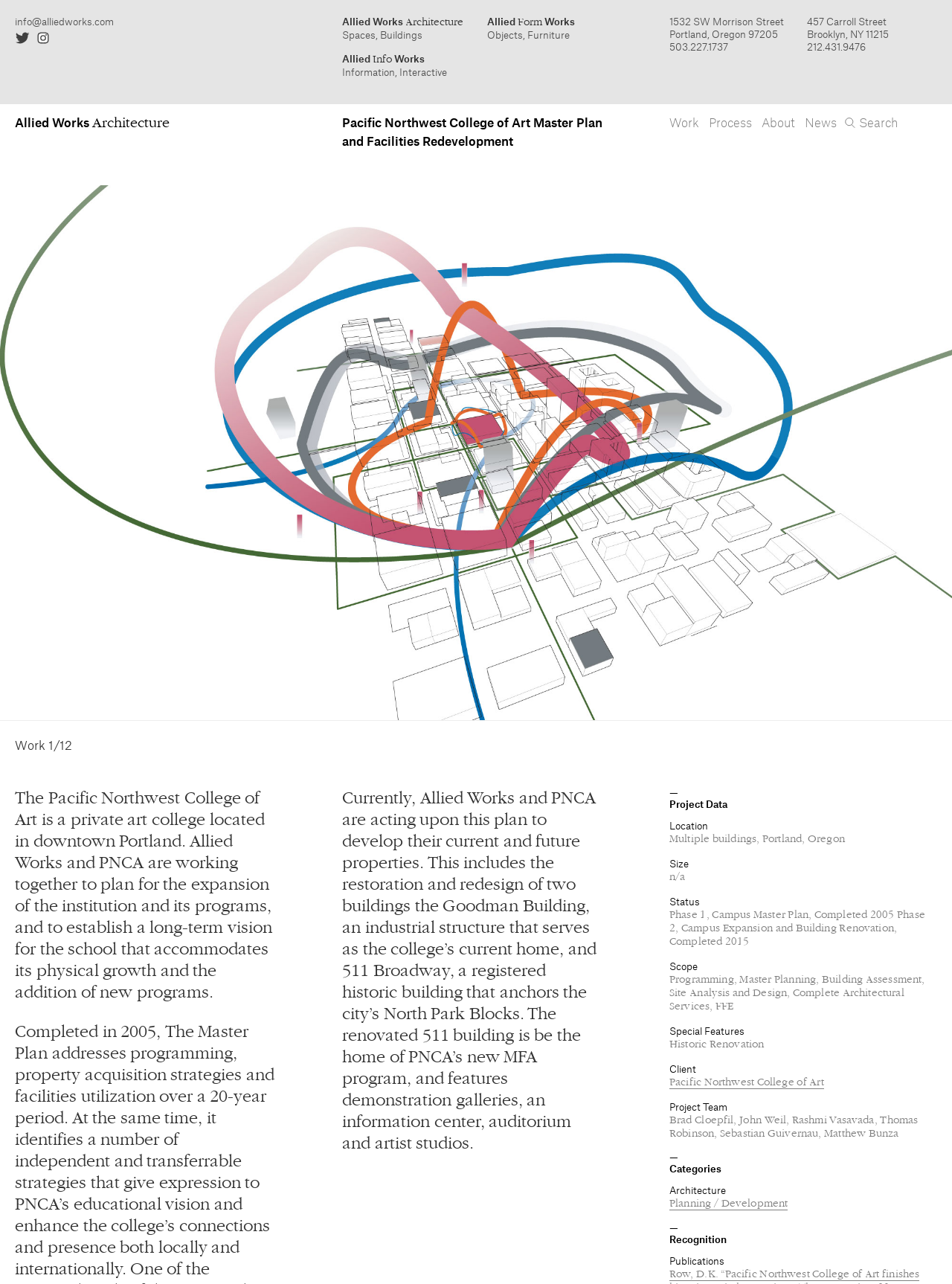Indicate the bounding box coordinates of the element that needs to be clicked to satisfy the following instruction: "Contact Allied Works via email". The coordinates should be four float numbers between 0 and 1, i.e., [left, top, right, bottom].

[0.359, 0.007, 0.463, 0.017]